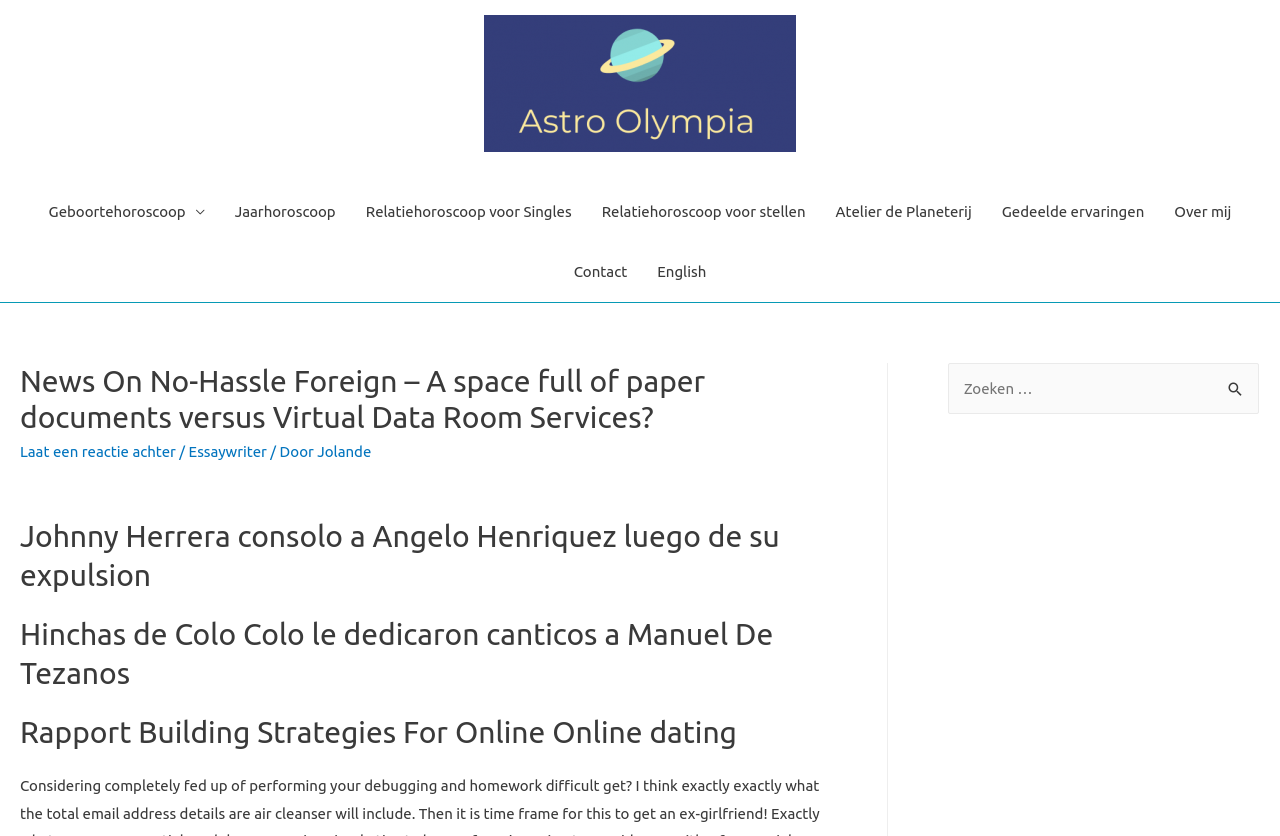What is the purpose of the 'Laat een reactie achter' link?
Ensure your answer is thorough and detailed.

The 'Laat een reactie achter' link is located near the heading of the webpage, and it translates to 'Leave a comment' in English. This suggests that the purpose of the link is to allow users to leave comments or feedback on the webpage or its content.